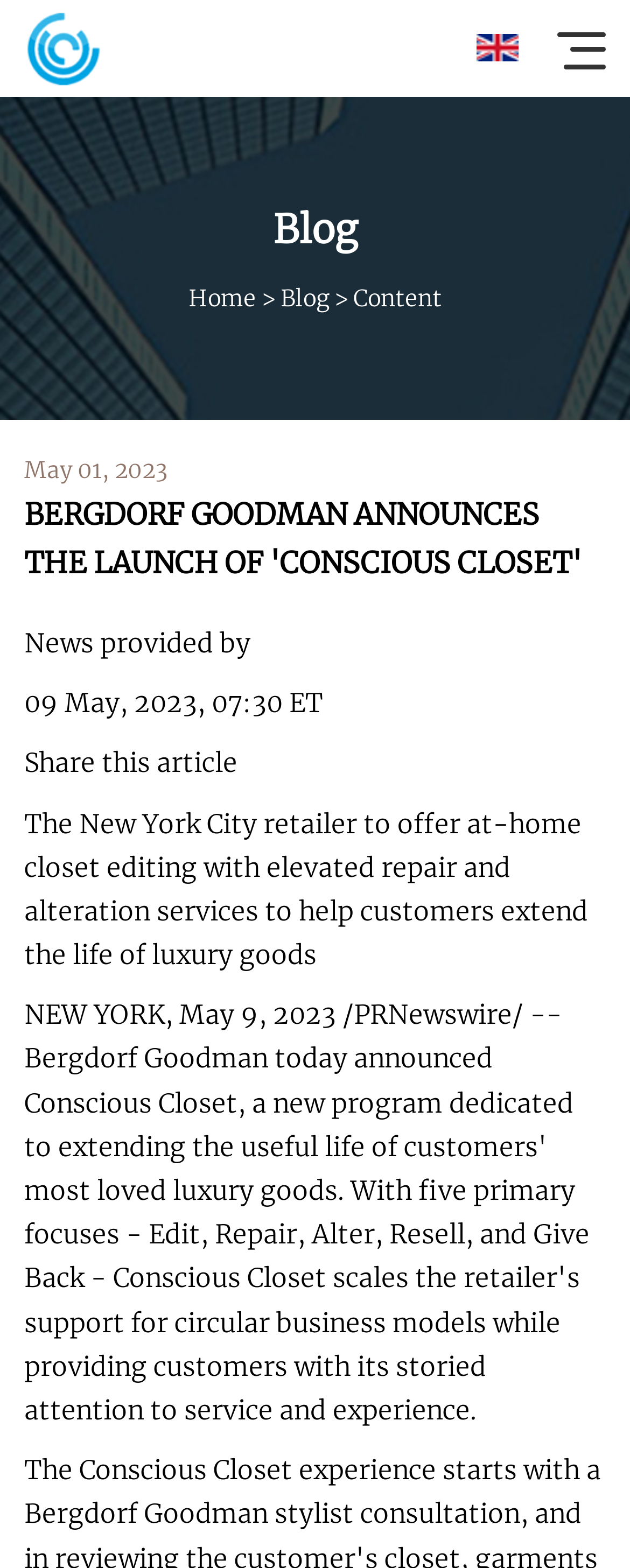Please answer the following question as detailed as possible based on the image: 
What is the name of the retailer?

I found the name of the retailer by looking at the heading element with the content 'BERGDORF GOODMAN ANNOUNCES THE LAUNCH OF 'CONSCIOUS CLOSET'' located at the top of the webpage.